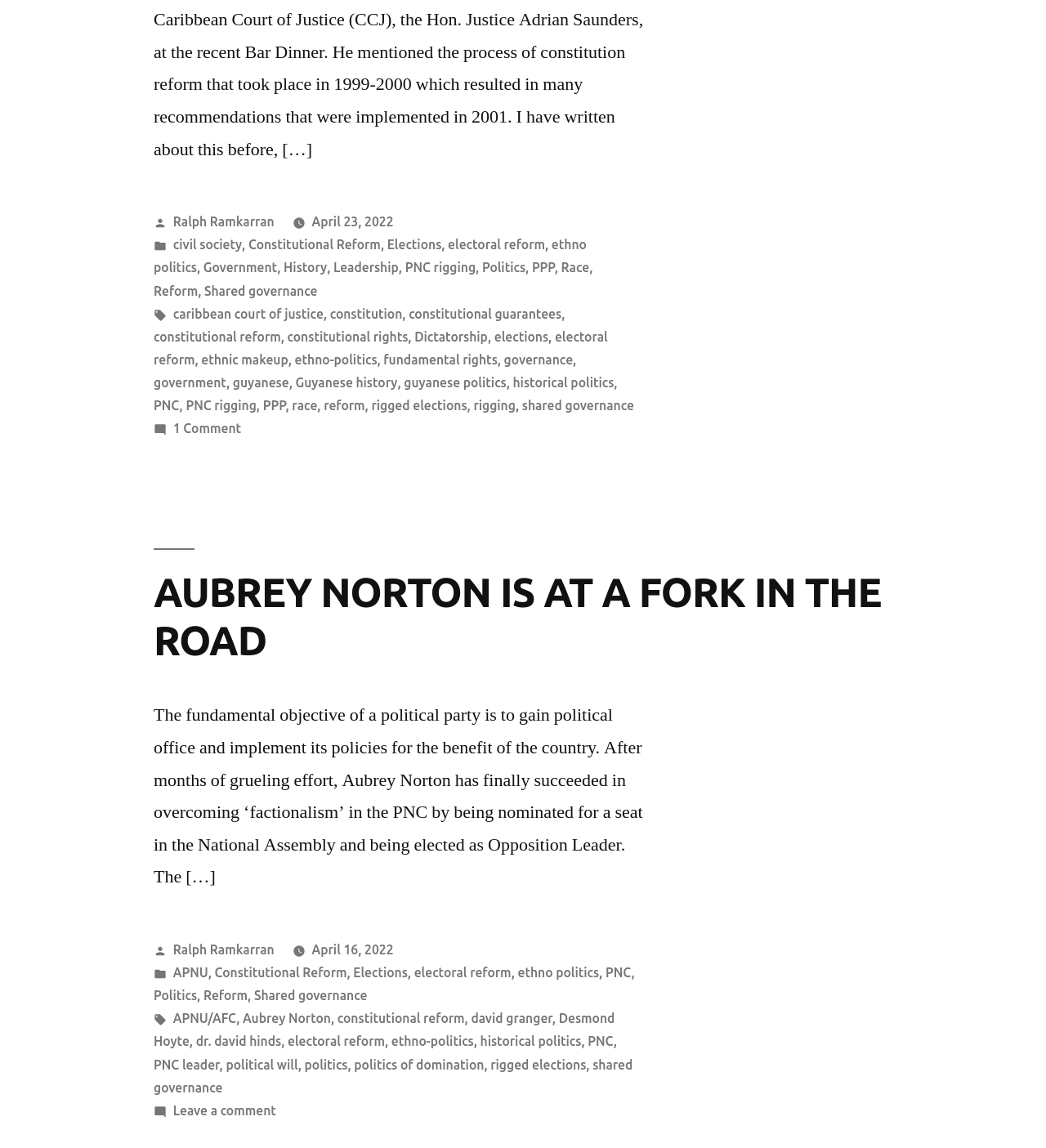Extract the bounding box coordinates for the UI element described by the text: "politics of domination". The coordinates should be in the form of [left, top, right, bottom] with values between 0 and 1.

[0.338, 0.921, 0.463, 0.934]